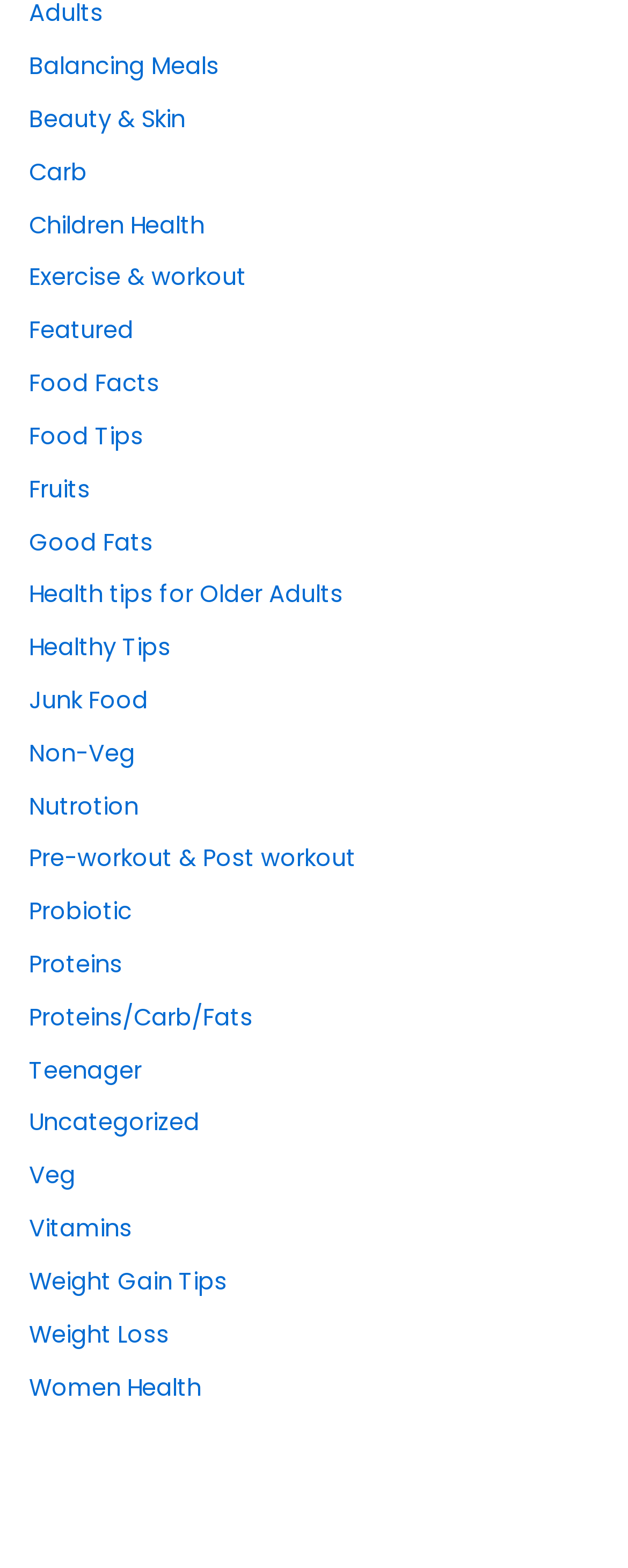Answer the question with a brief word or phrase:
How many links are related to food on the webpage?

At least 5